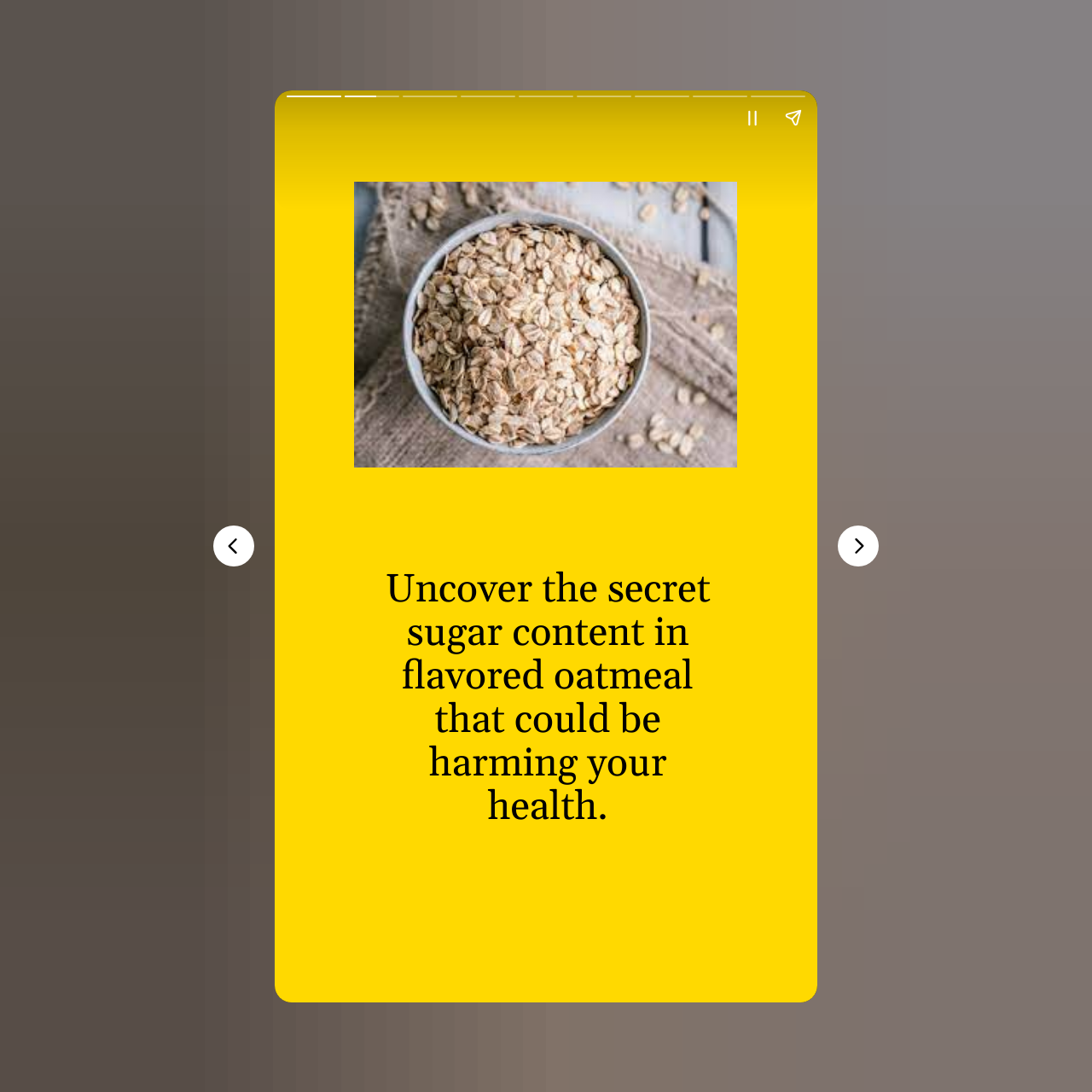How many buttons are there for navigating the story?
Look at the screenshot and respond with a single word or phrase.

Three